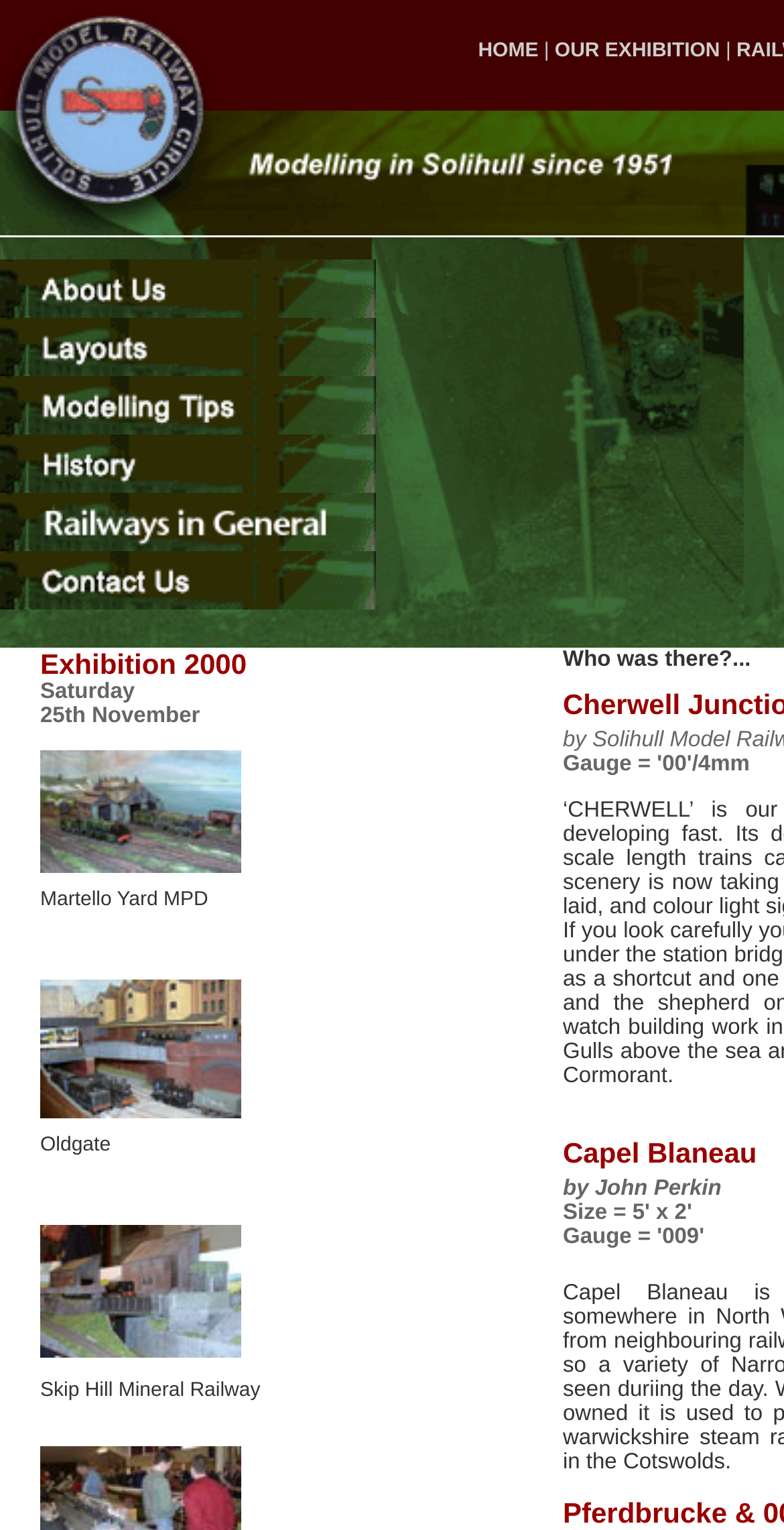Respond to the following query with just one word or a short phrase: 
How many menu items are there?

6